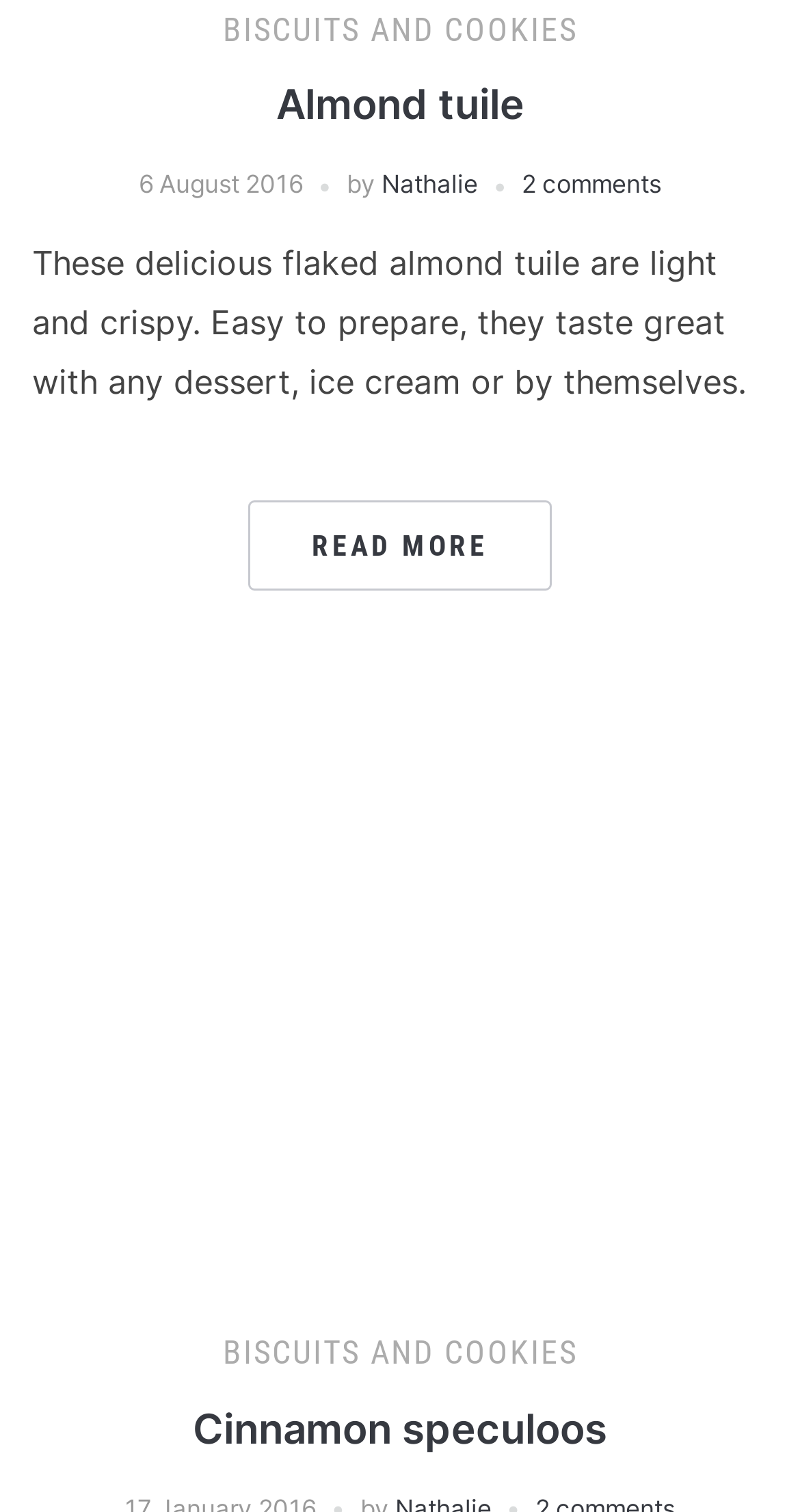Identify the bounding box coordinates for the region to click in order to carry out this instruction: "Click on 'Almond tuile' to read the recipe". Provide the coordinates using four float numbers between 0 and 1, formatted as [left, top, right, bottom].

[0.345, 0.053, 0.655, 0.086]